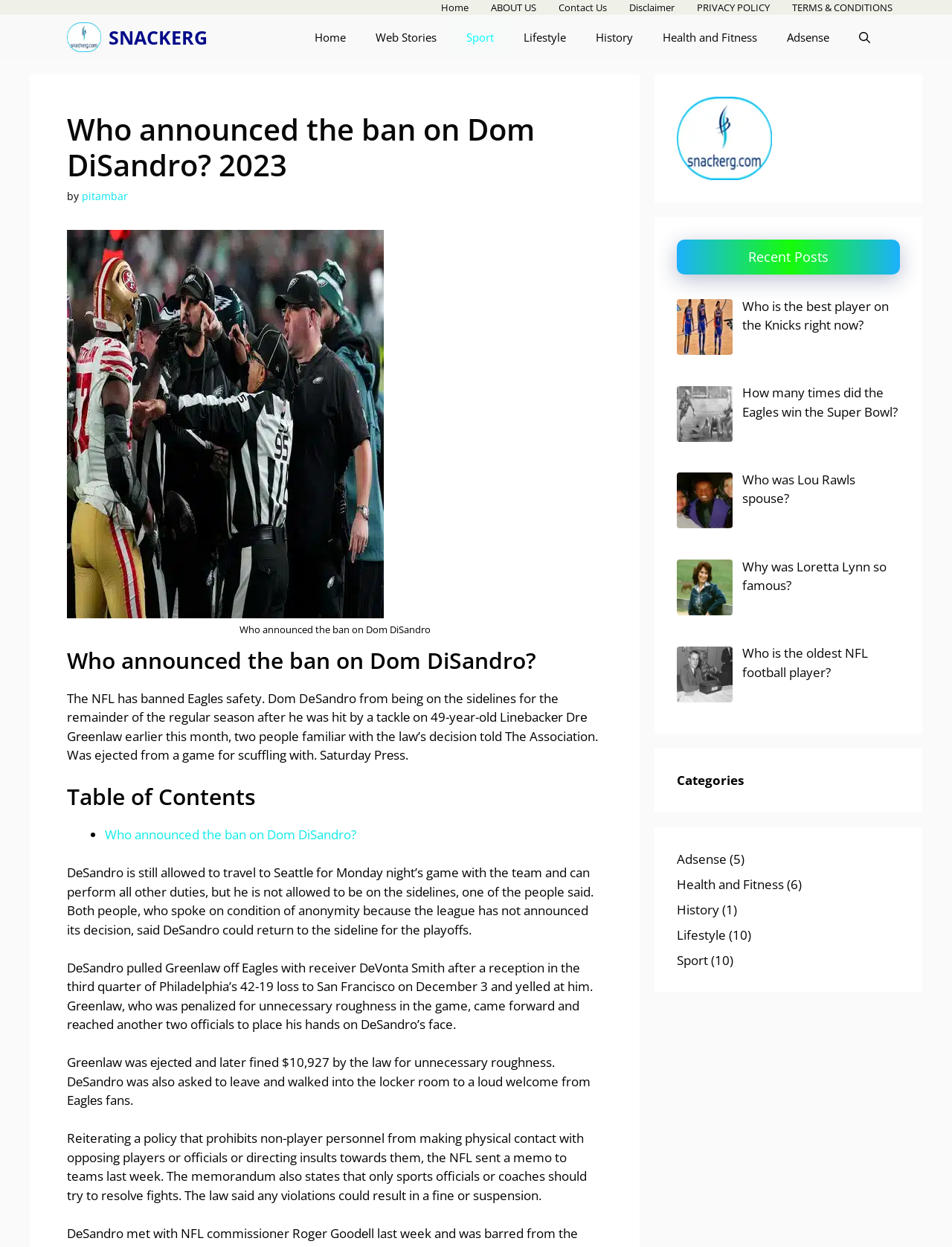Could you locate the bounding box coordinates for the section that should be clicked to accomplish this task: "Read the article 'Who announced the ban on Dom DiSandro?'".

[0.07, 0.519, 0.633, 0.541]